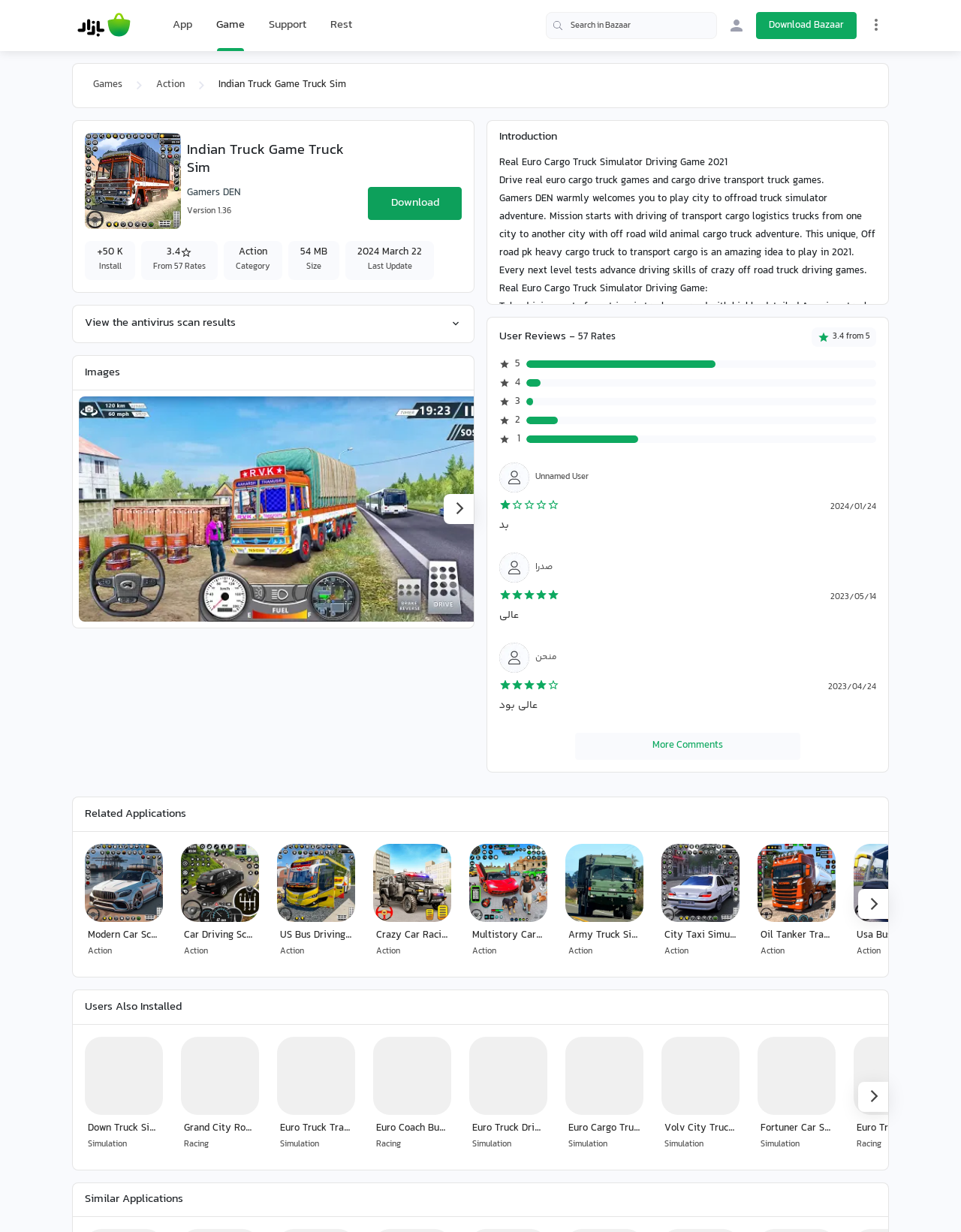Use a single word or phrase to answer the question: What is the category of the game?

Action